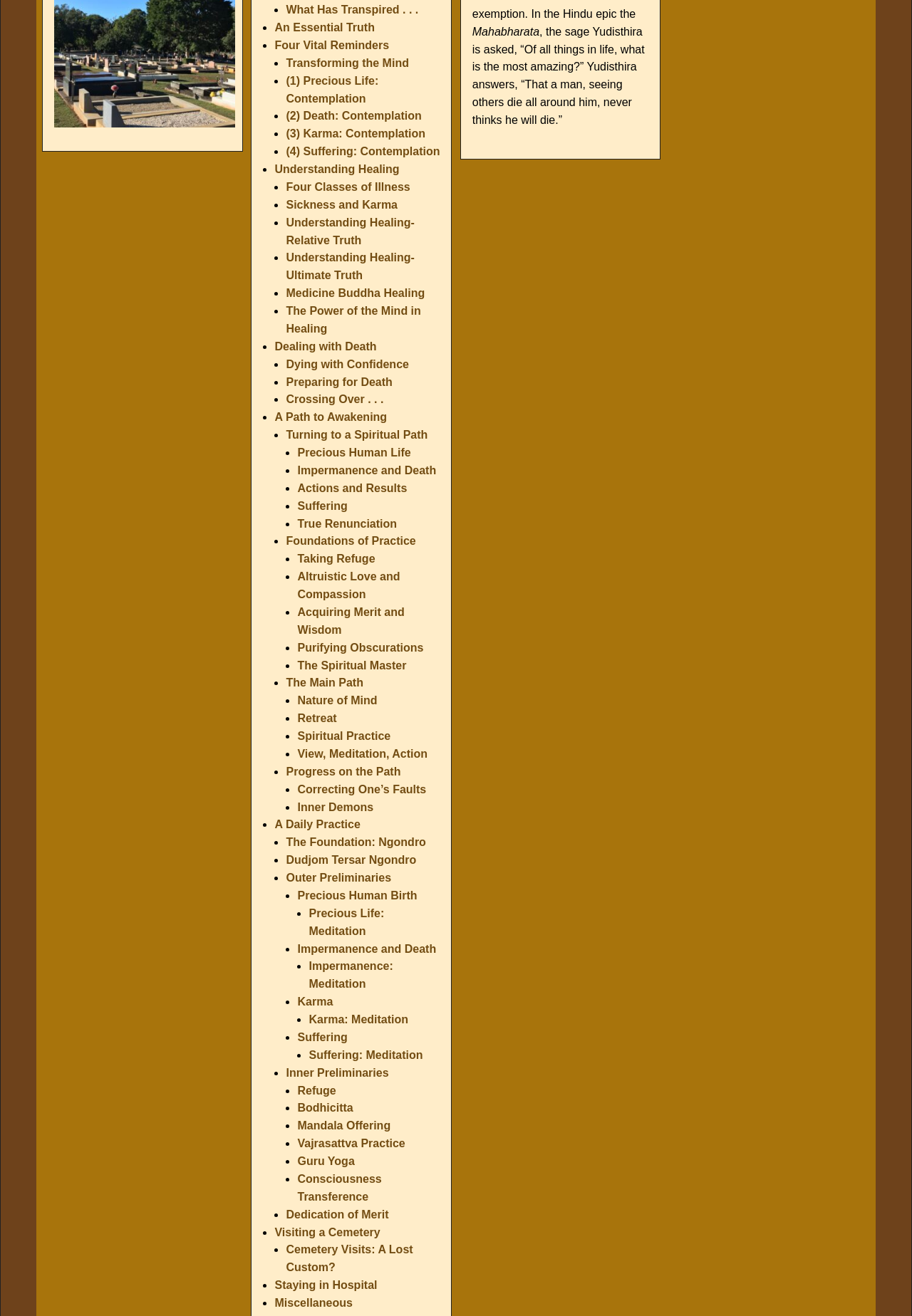Please identify the coordinates of the bounding box that should be clicked to fulfill this instruction: "Click on 'Foundations of Practice' link".

[0.314, 0.407, 0.456, 0.416]